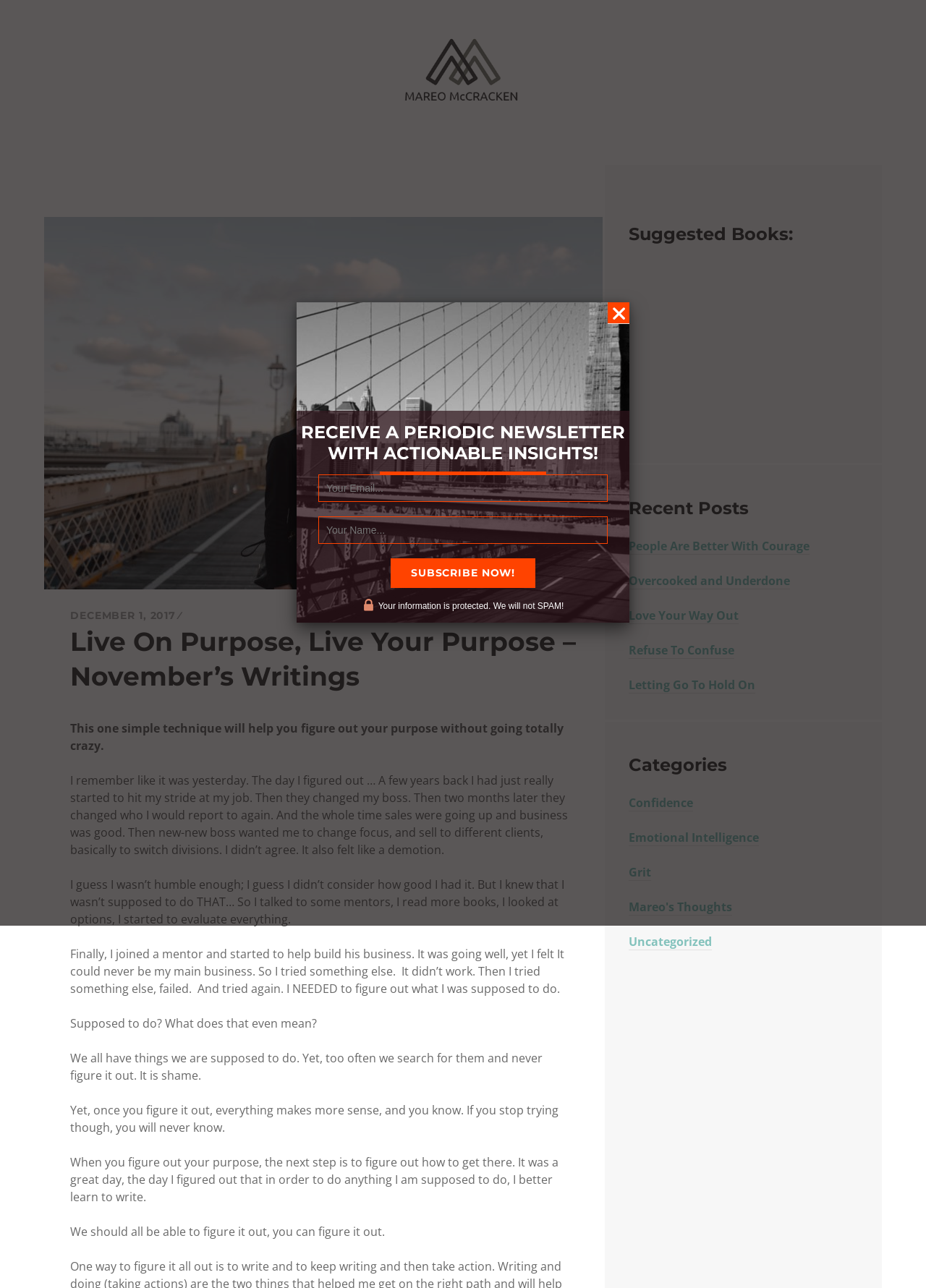Can you show the bounding box coordinates of the region to click on to complete the task described in the instruction: "Explore categories"?

[0.679, 0.58, 0.924, 0.607]